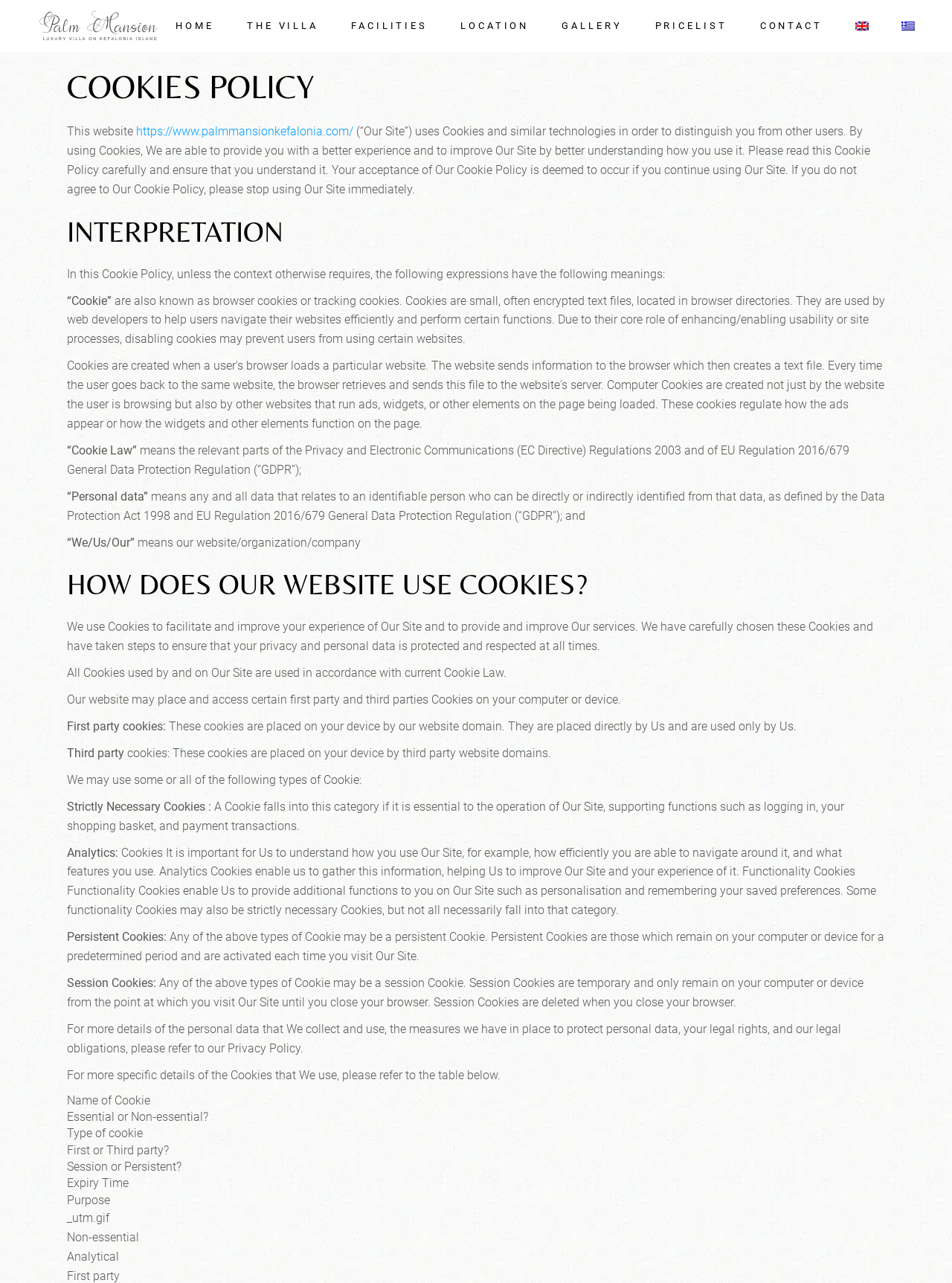Determine the bounding box coordinates of the region I should click to achieve the following instruction: "Click the GALLERY link". Ensure the bounding box coordinates are four float numbers between 0 and 1, i.e., [left, top, right, bottom].

[0.59, 0.0, 0.654, 0.041]